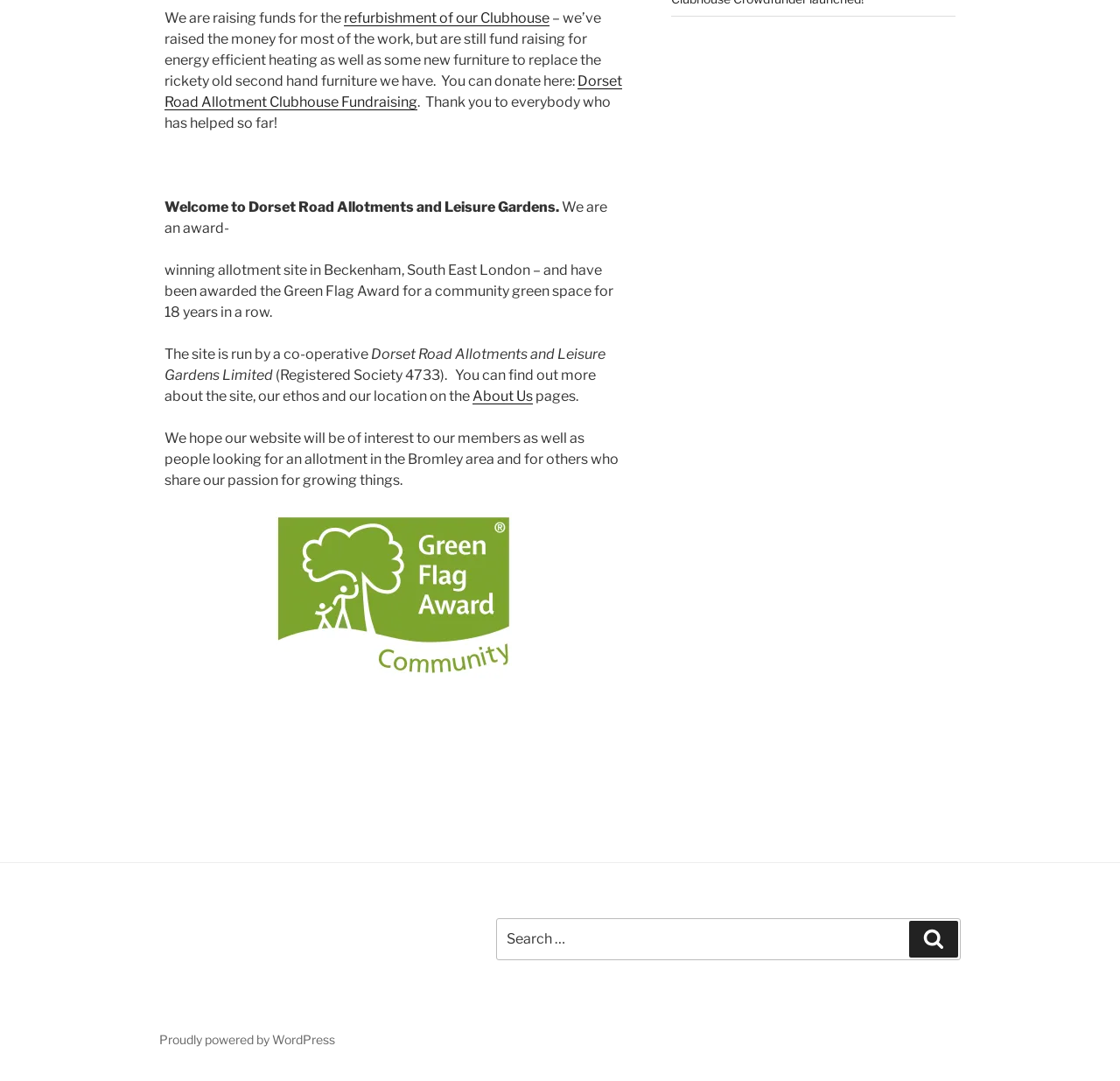Find the bounding box coordinates corresponding to the UI element with the description: "About Us". The coordinates should be formatted as [left, top, right, bottom], with values as floats between 0 and 1.

[0.422, 0.331, 0.476, 0.346]